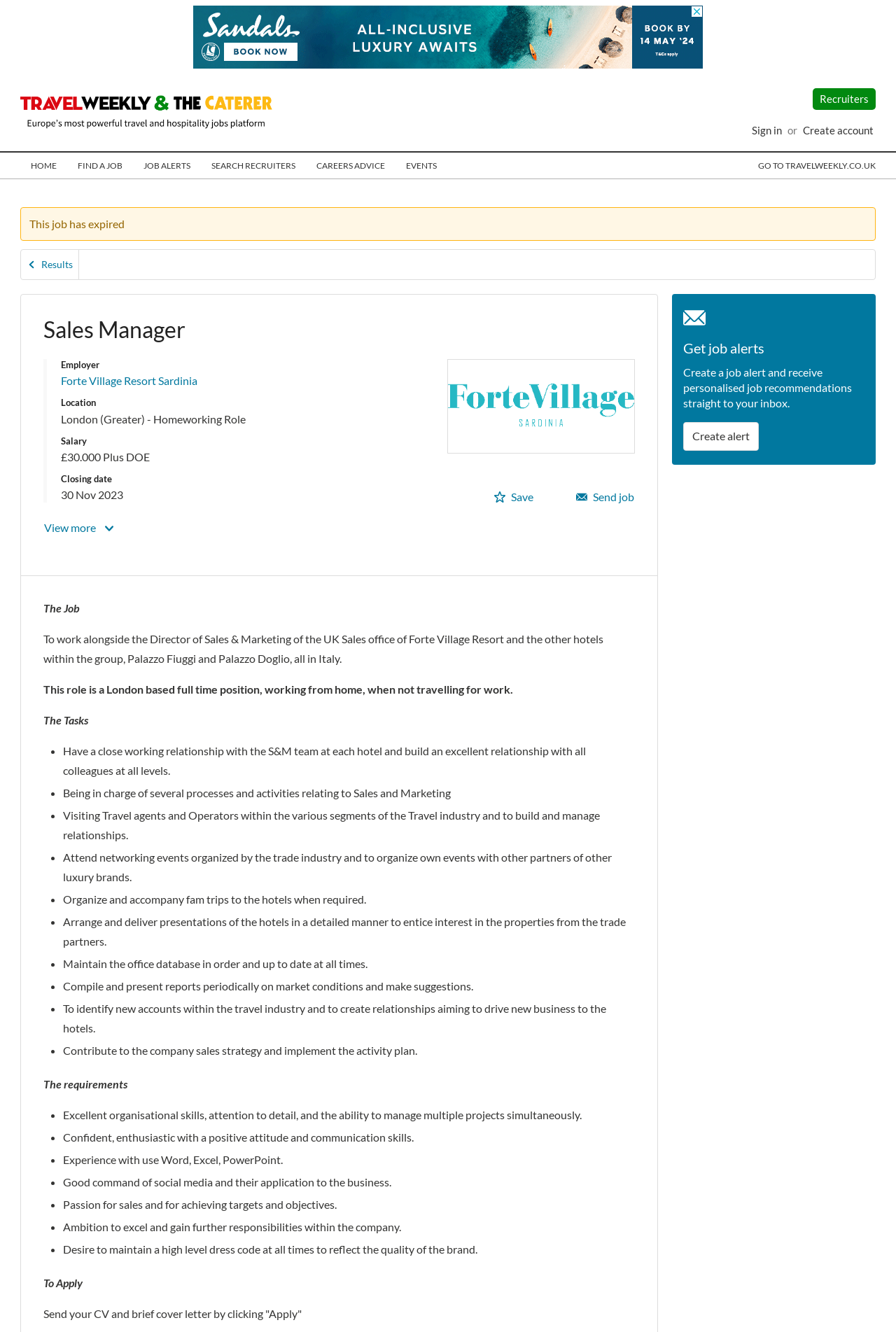Give a short answer using one word or phrase for the question:
What is the location of the job?

London (Greater) - Homeworking Role